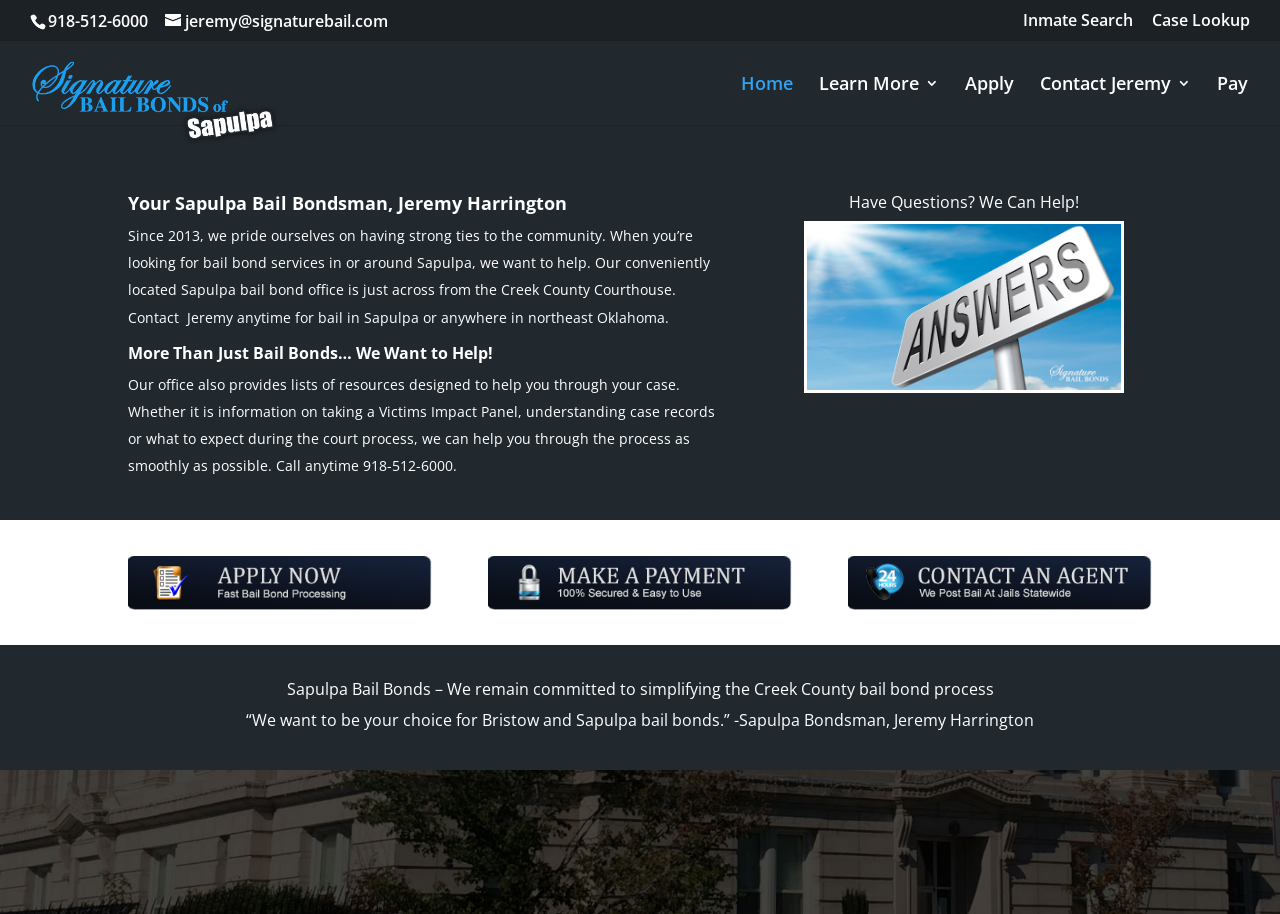Provide a brief response in the form of a single word or phrase:
What can be searched for on the webpage?

Unknown